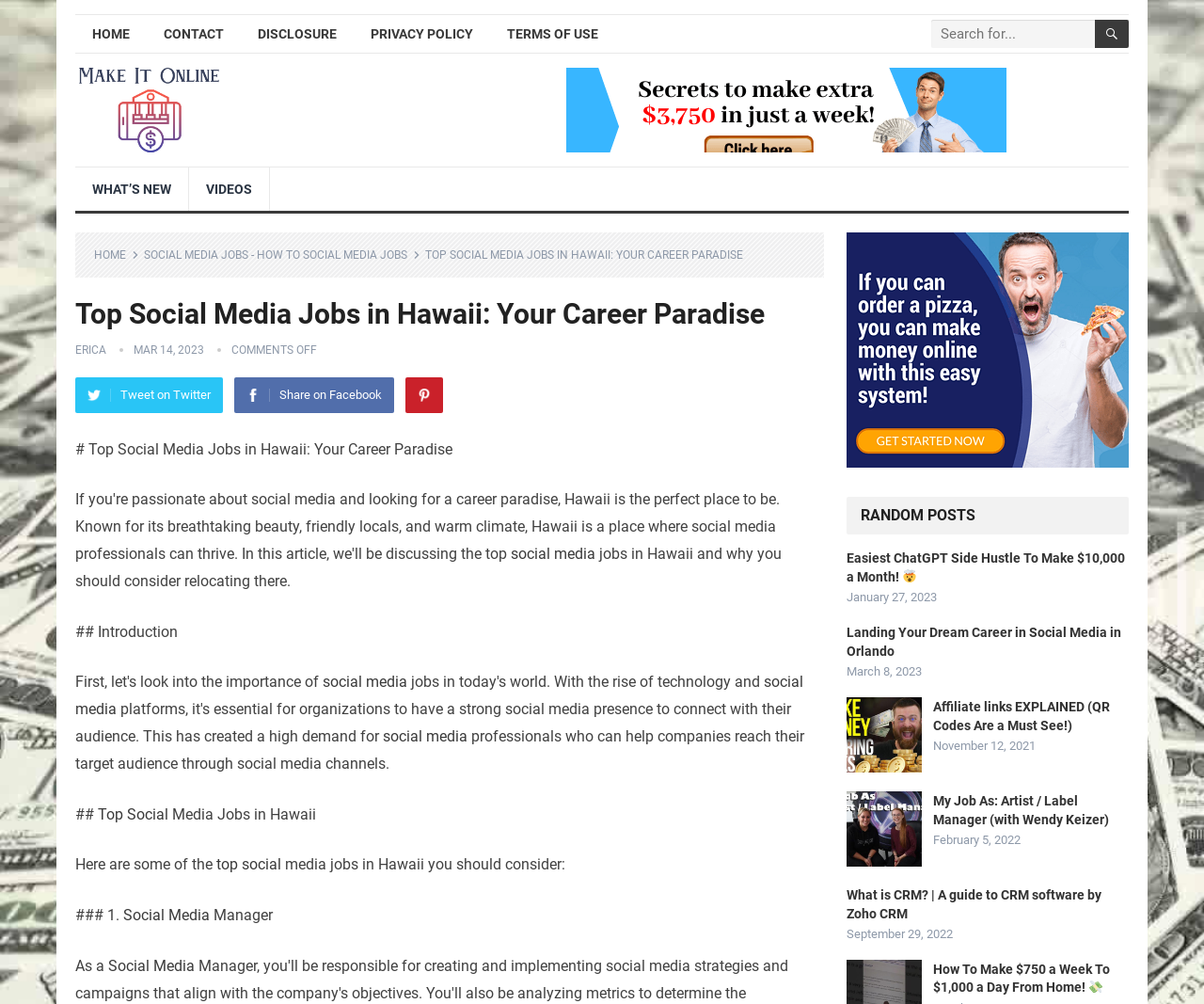Please determine the bounding box of the UI element that matches this description: Privacy Policy. The coordinates should be given as (top-left x, top-left y, bottom-right x, bottom-right y), with all values between 0 and 1.

[0.294, 0.016, 0.407, 0.052]